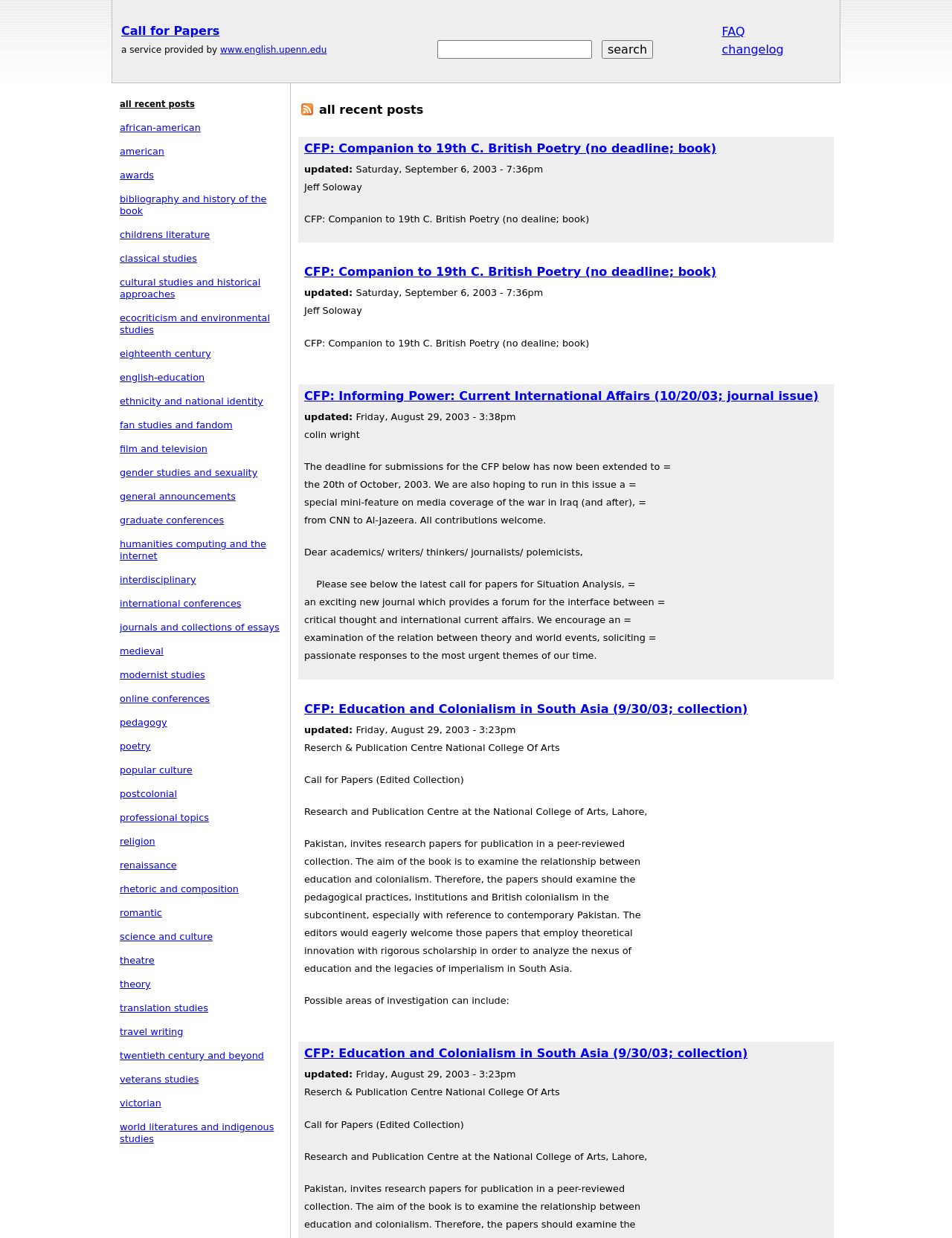Specify the bounding box coordinates of the area to click in order to execute this command: 'search for papers'. The coordinates should consist of four float numbers ranging from 0 to 1, and should be formatted as [left, top, right, bottom].

[0.459, 0.032, 0.622, 0.047]